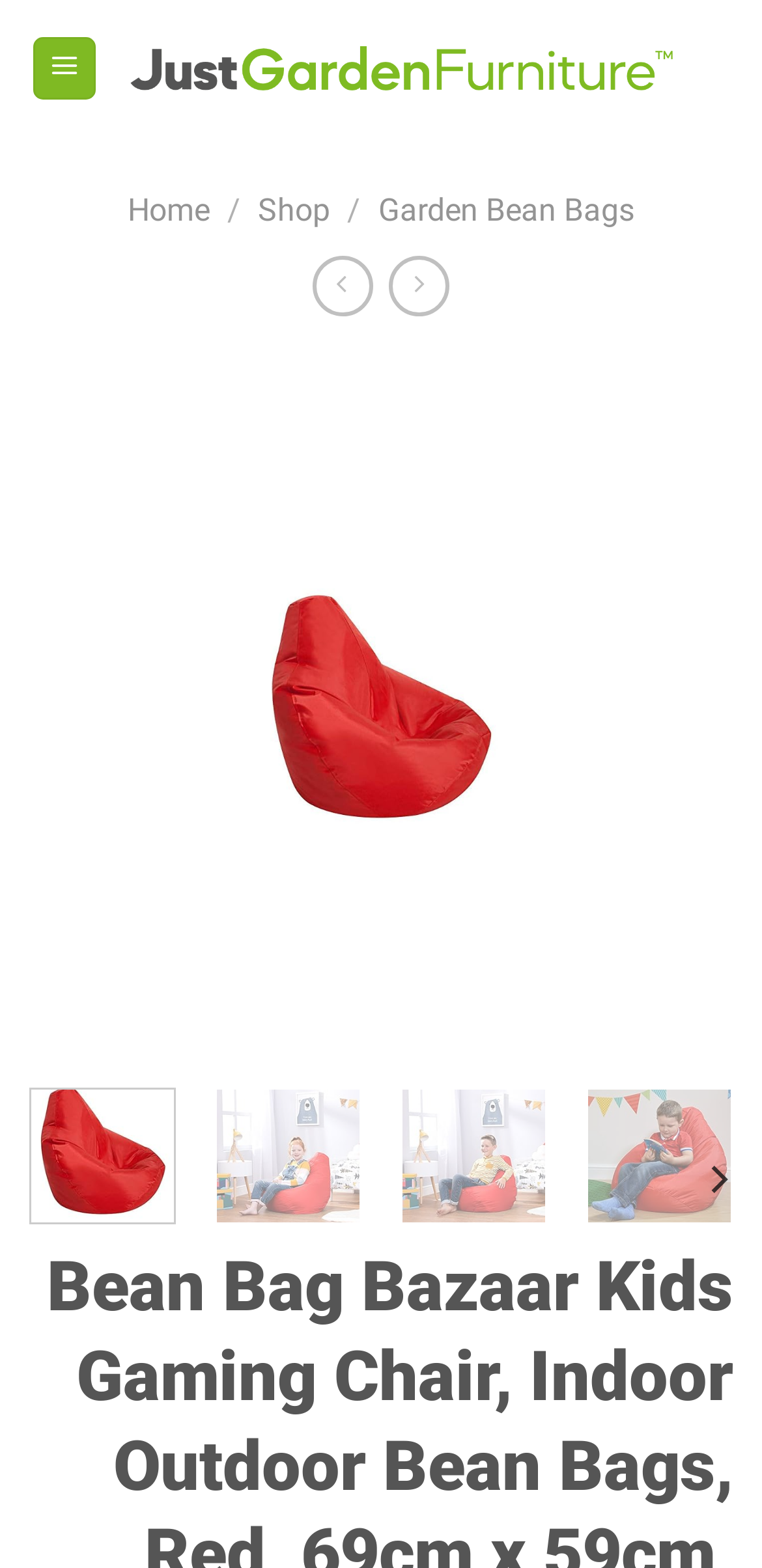For the element described, predict the bounding box coordinates as (top-left x, top-left y, bottom-right x, bottom-right y). All values should be between 0 and 1. Element description: Menu

[0.042, 0.023, 0.126, 0.064]